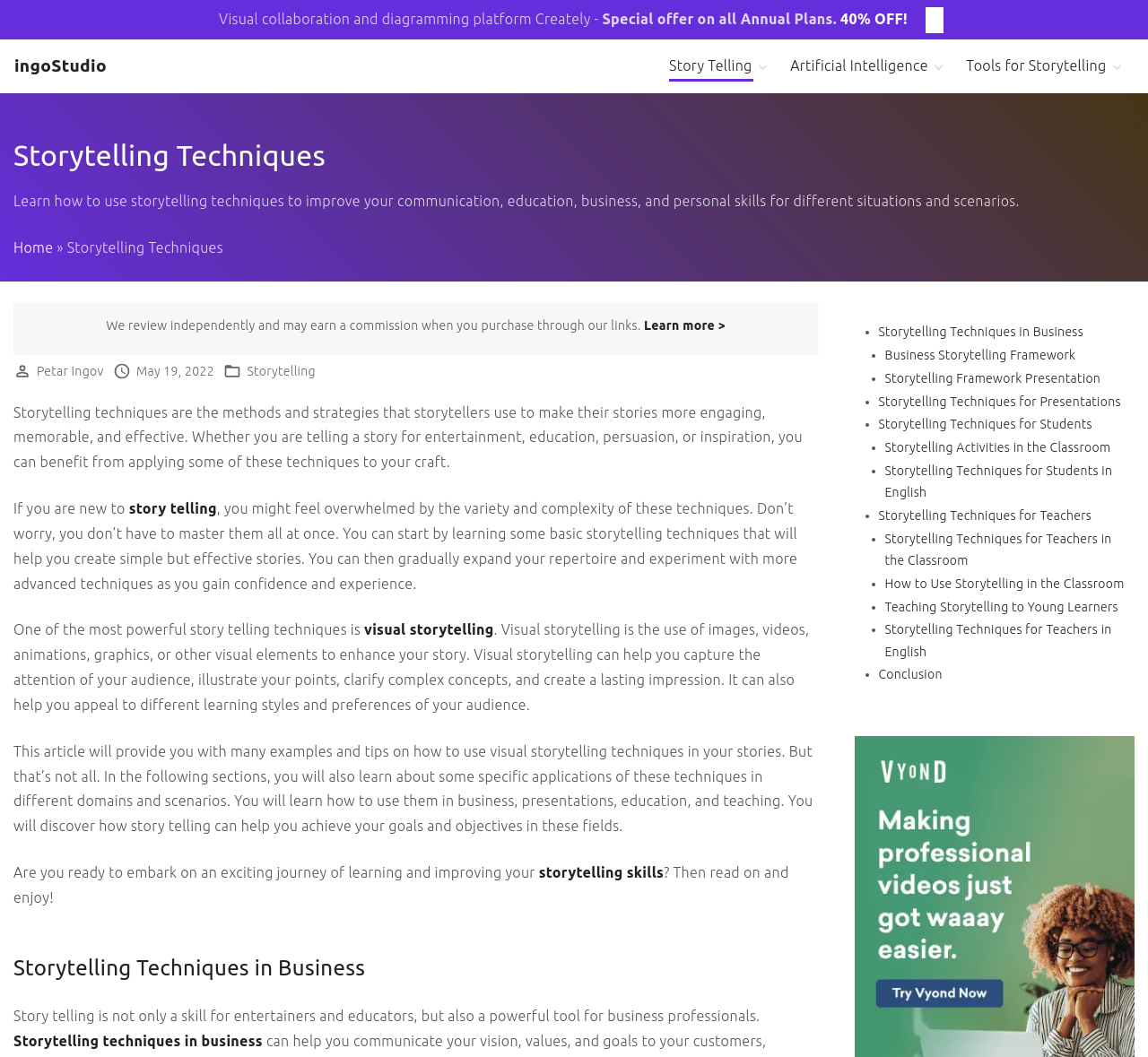Determine the bounding box coordinates of the clickable element necessary to fulfill the instruction: "Click on the 'Story Telling' link". Provide the coordinates as four float numbers within the 0 to 1 range, i.e., [left, top, right, bottom].

[0.583, 0.048, 0.656, 0.077]